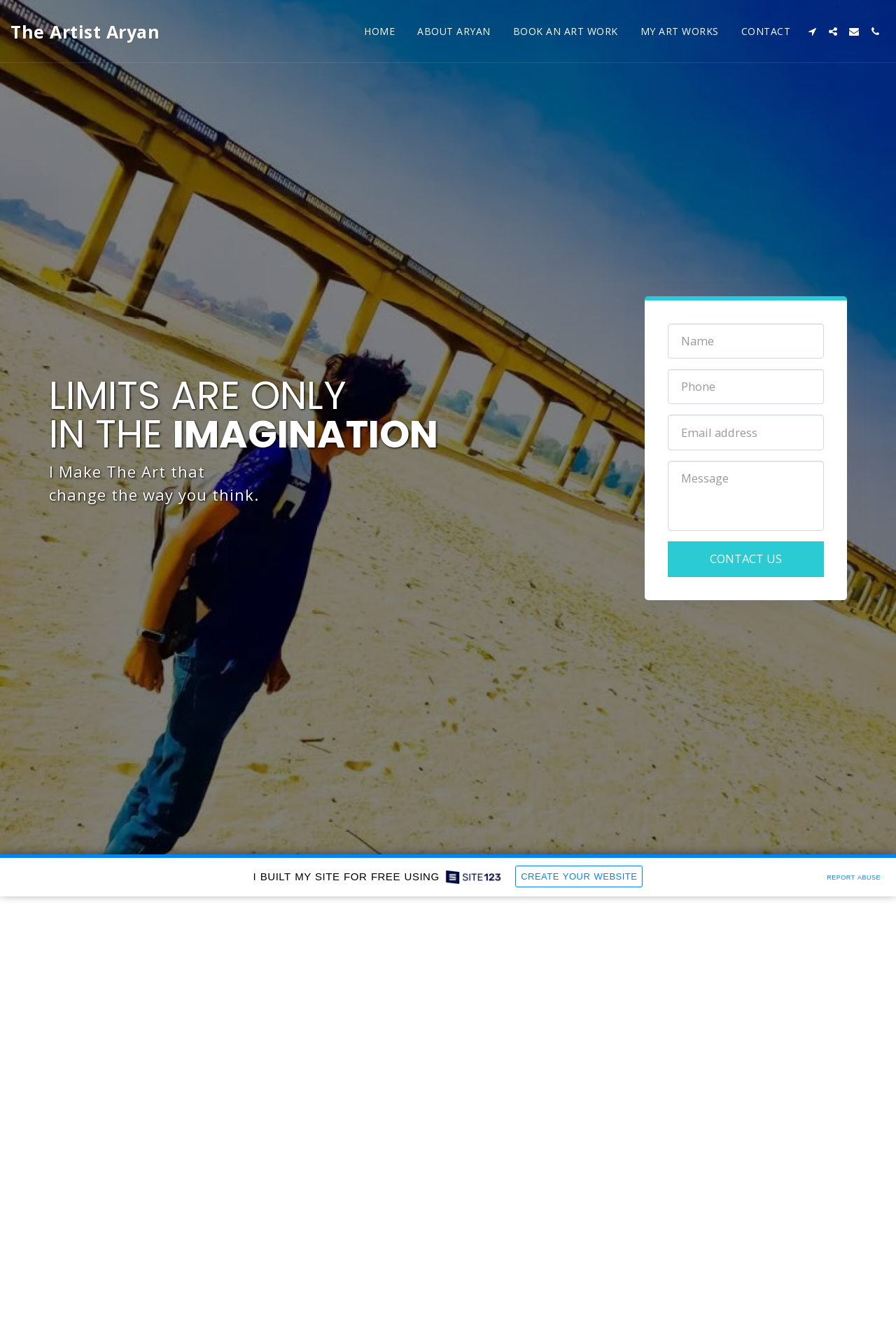Please mark the clickable region by giving the bounding box coordinates needed to complete this instruction: "Click the REPORT ABUSE link".

[0.917, 0.655, 0.988, 0.667]